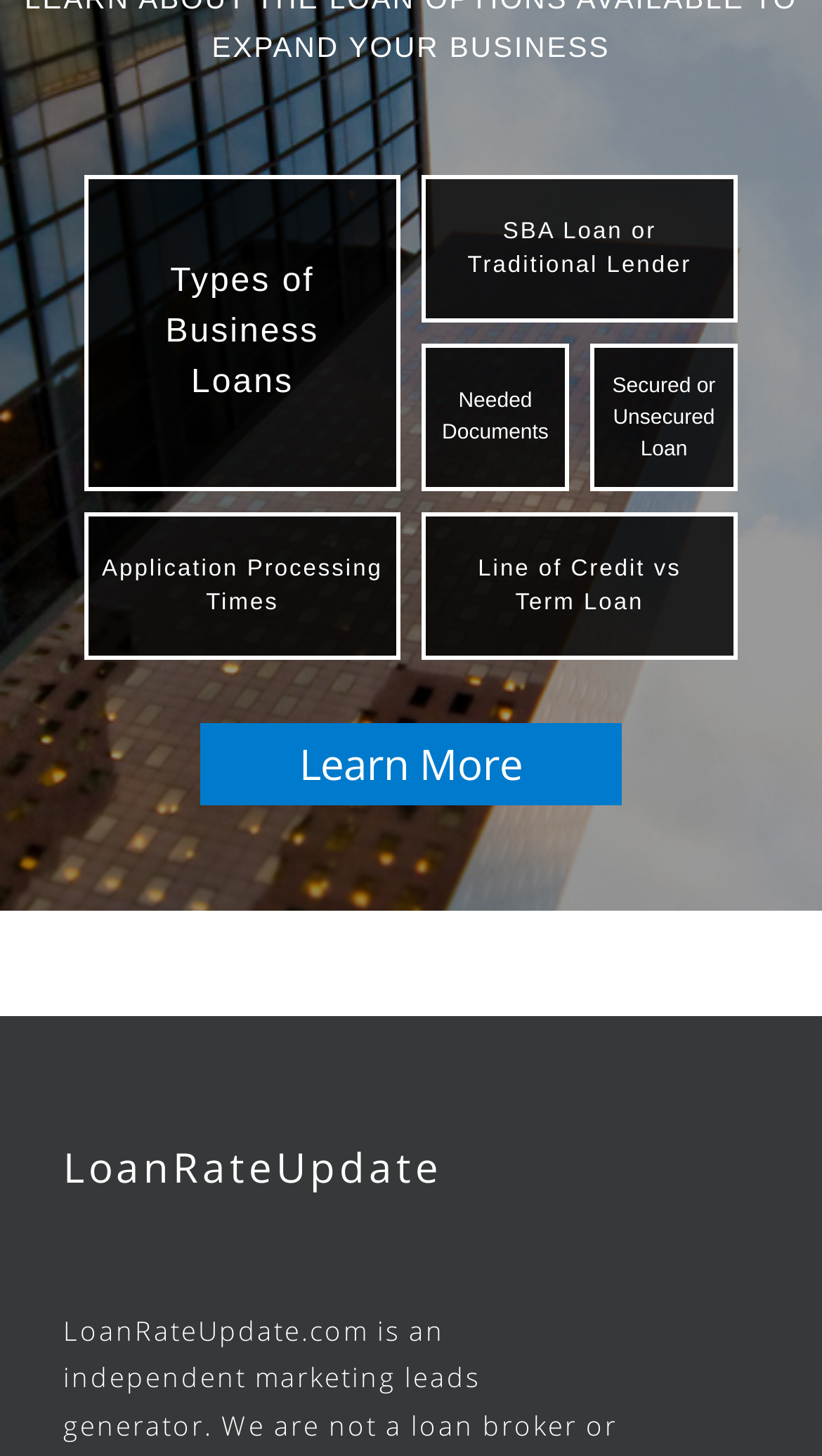How many buttons are there on the webpage?
Based on the image content, provide your answer in one word or a short phrase.

7